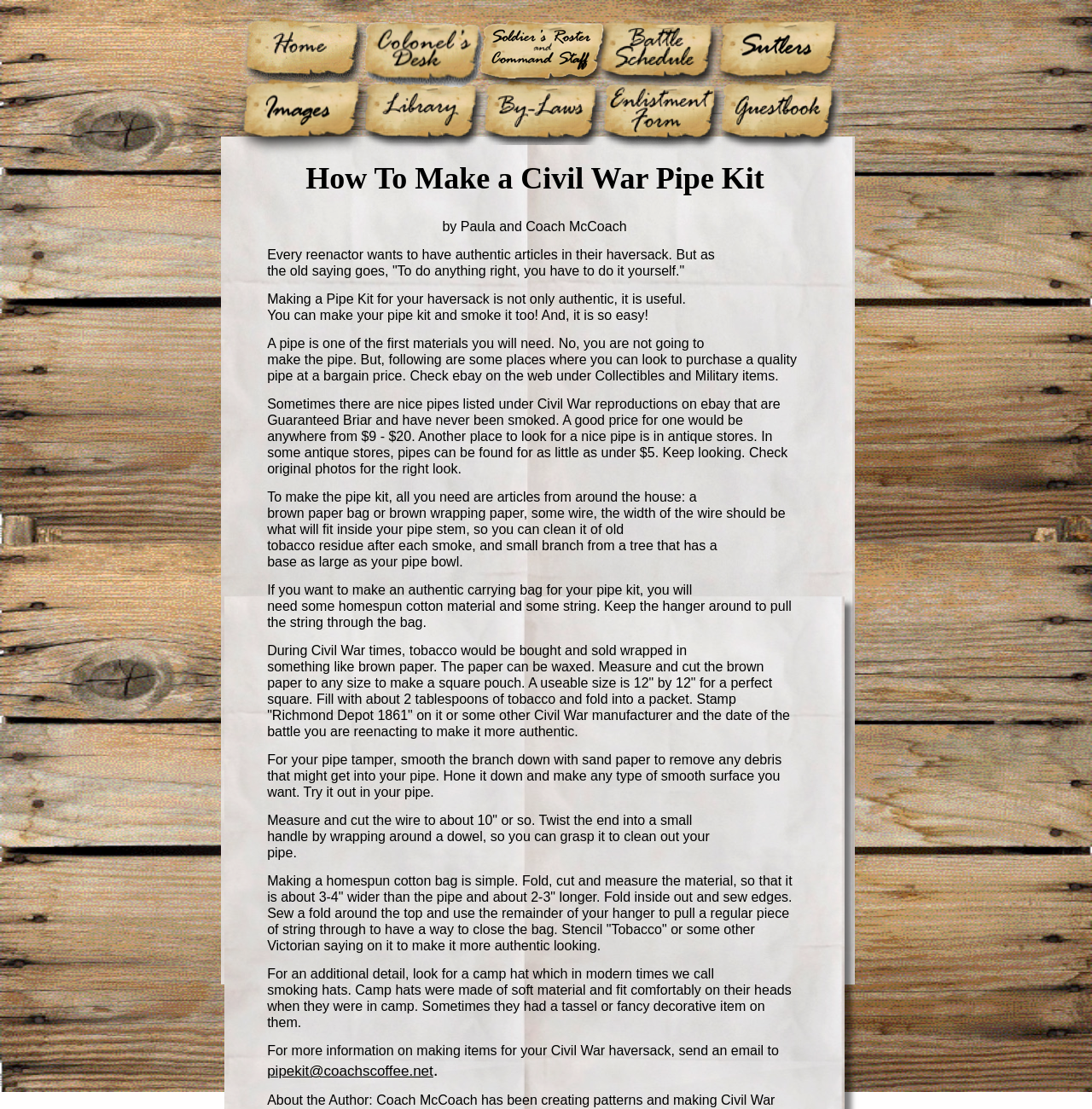What is the purpose of the wire in the pipe kit?
Using the image as a reference, deliver a detailed and thorough answer to the question.

The wire is used to make a cleaning tool for the pipe, as described in the instructions on the webpage, where you twist the end of the wire into a small handle to clean out your pipe.